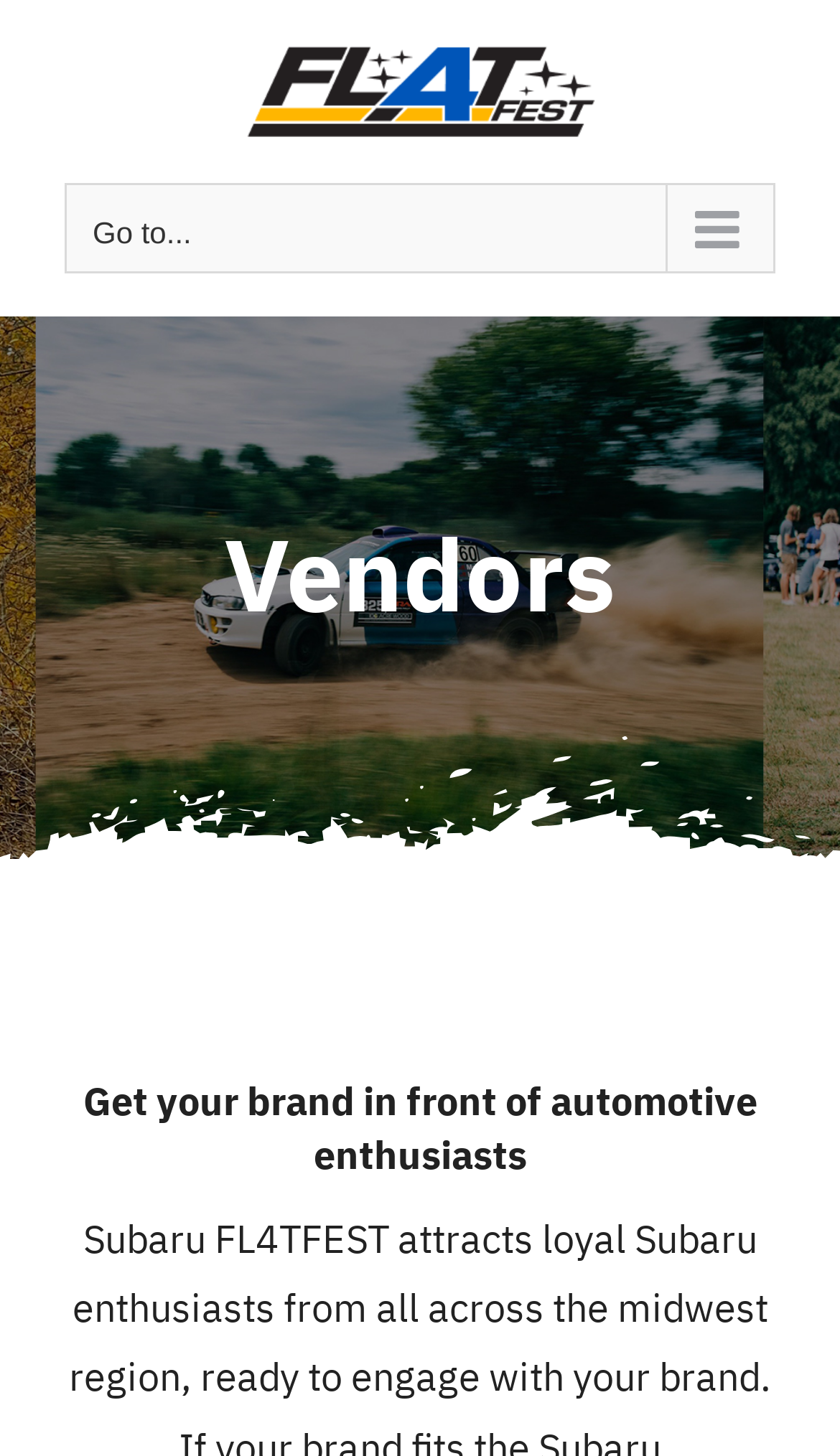Answer succinctly with a single word or phrase:
What is the purpose of the event?

Get brand in front of enthusiasts